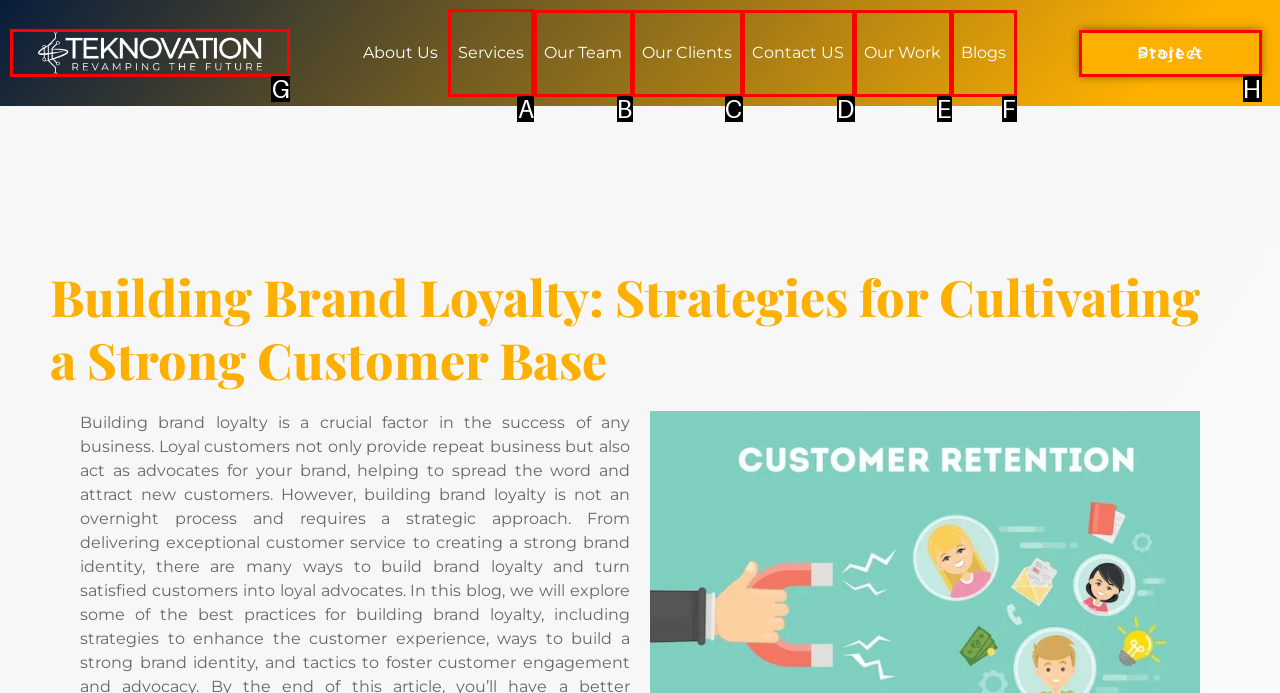To achieve the task: explore services offered, indicate the letter of the correct choice from the provided options.

A